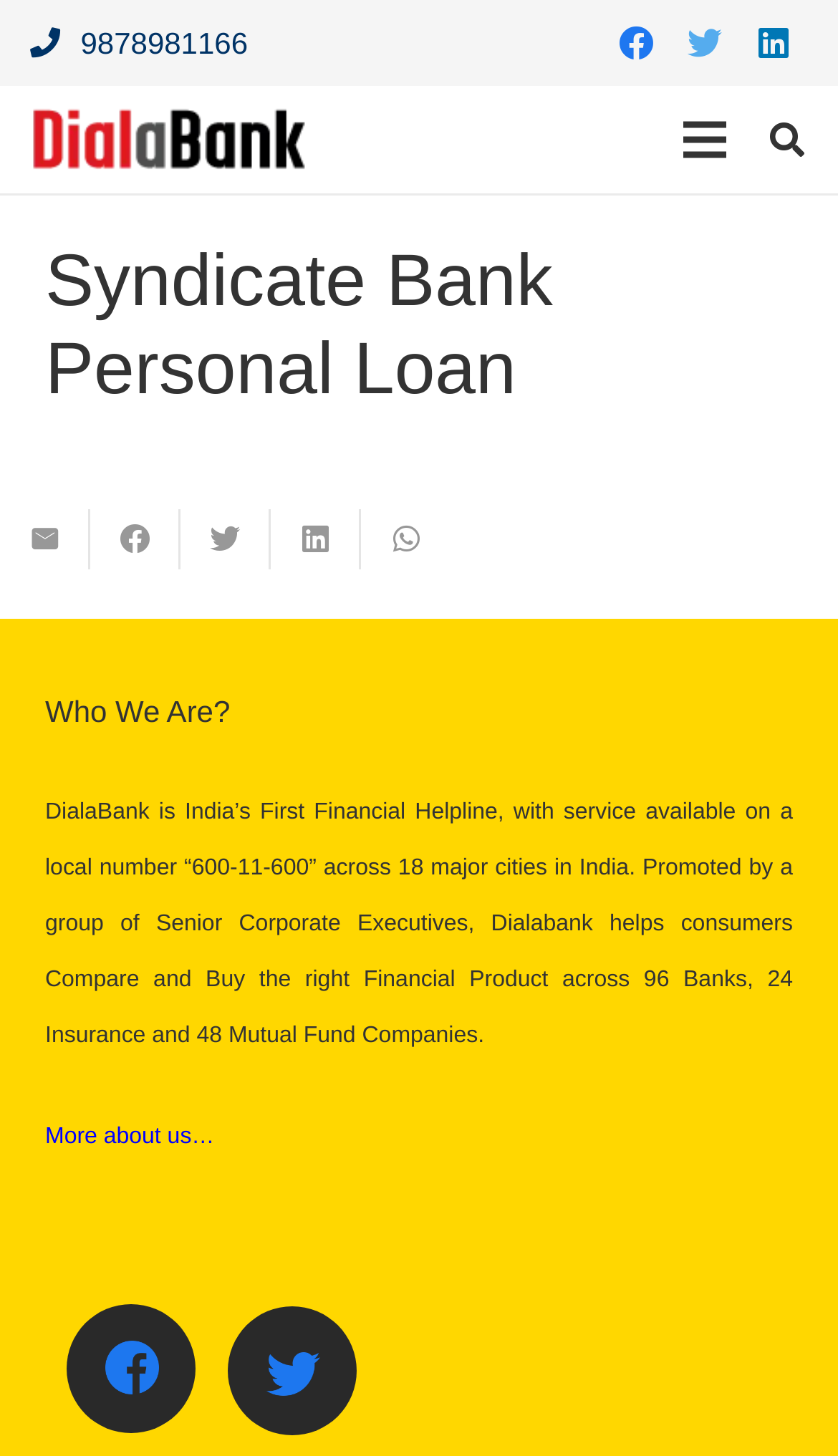Please find the bounding box coordinates of the element's region to be clicked to carry out this instruction: "Search for something".

[0.894, 0.059, 0.985, 0.133]